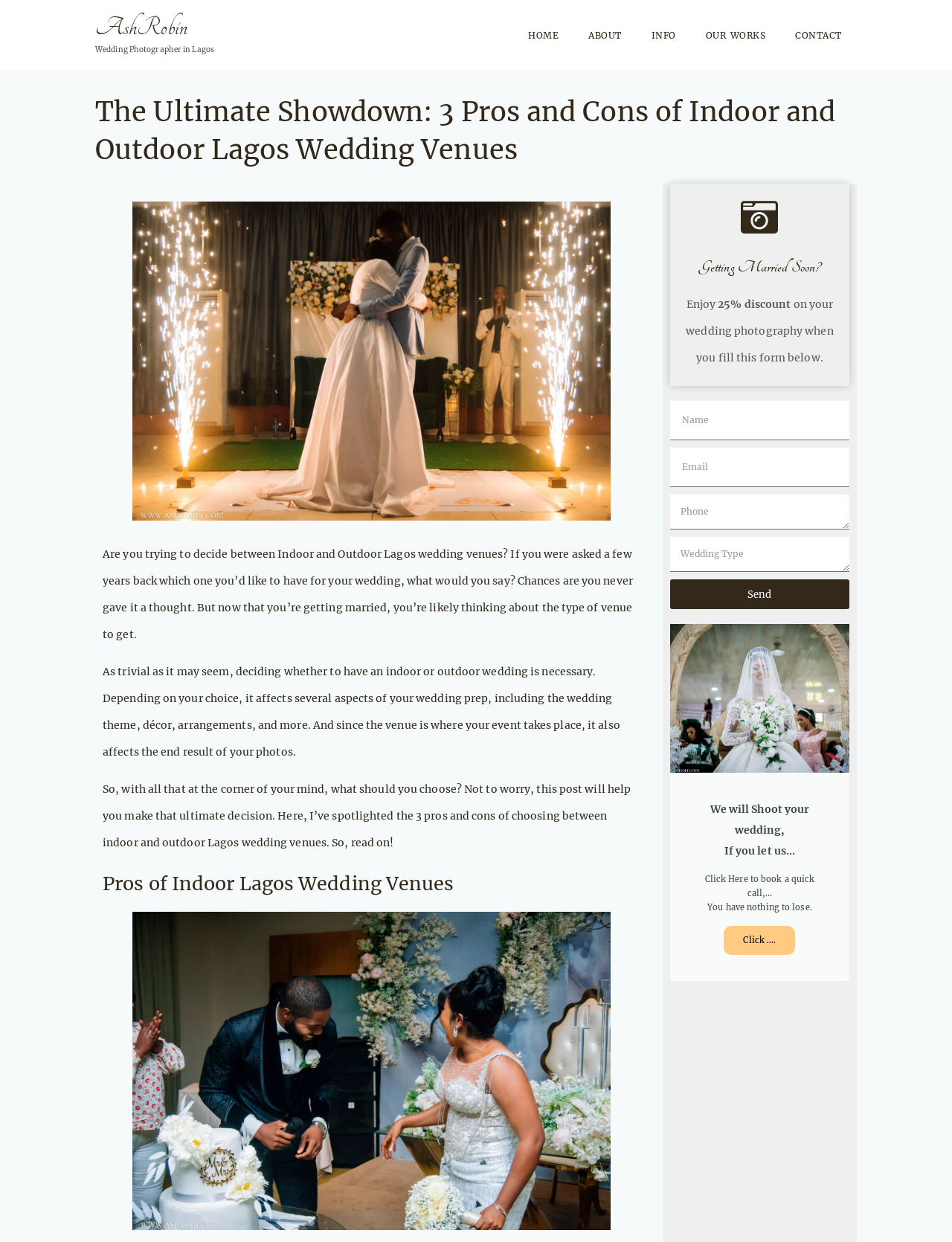Provide a brief response to the question using a single word or phrase: 
What is the call-to-action in the text 'We will Shoot your wedding, If you let us...'?

Click Here to book a quick call